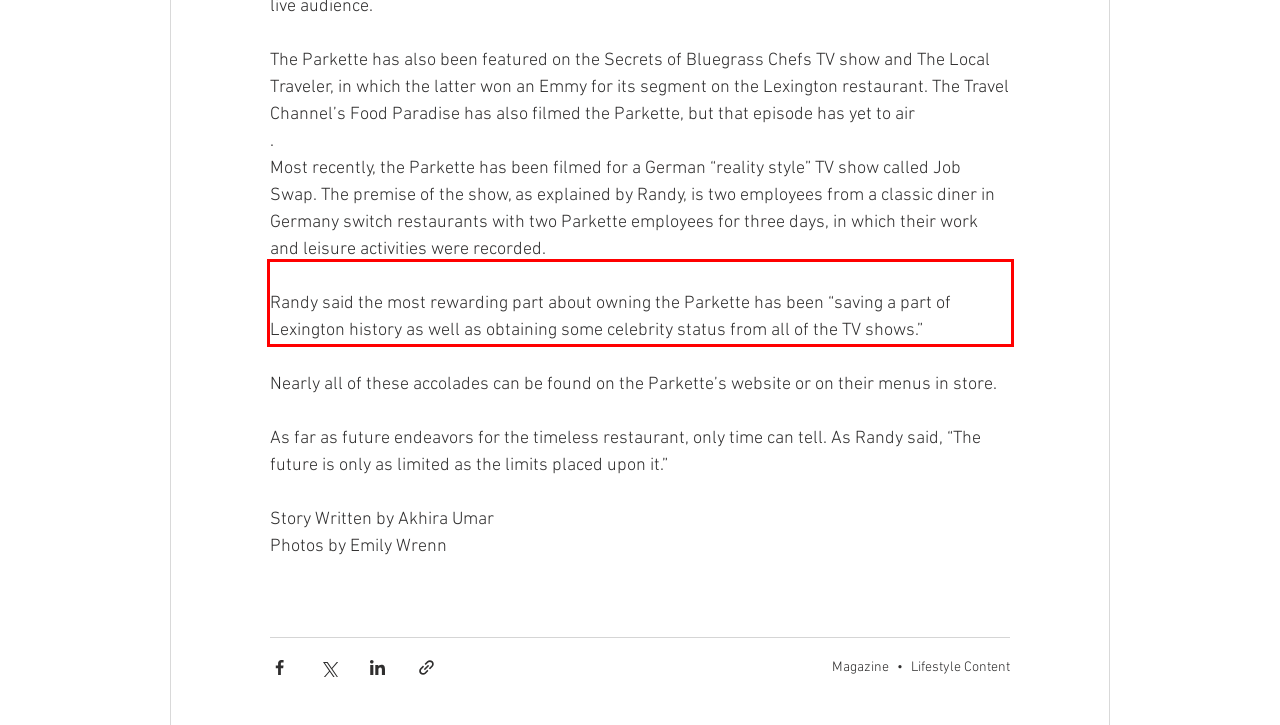Your task is to recognize and extract the text content from the UI element enclosed in the red bounding box on the webpage screenshot.

Randy said the most rewarding part about owning the Parkette has been “saving a part of Lexington history as well as obtaining some celebrity status from all of the TV shows.”